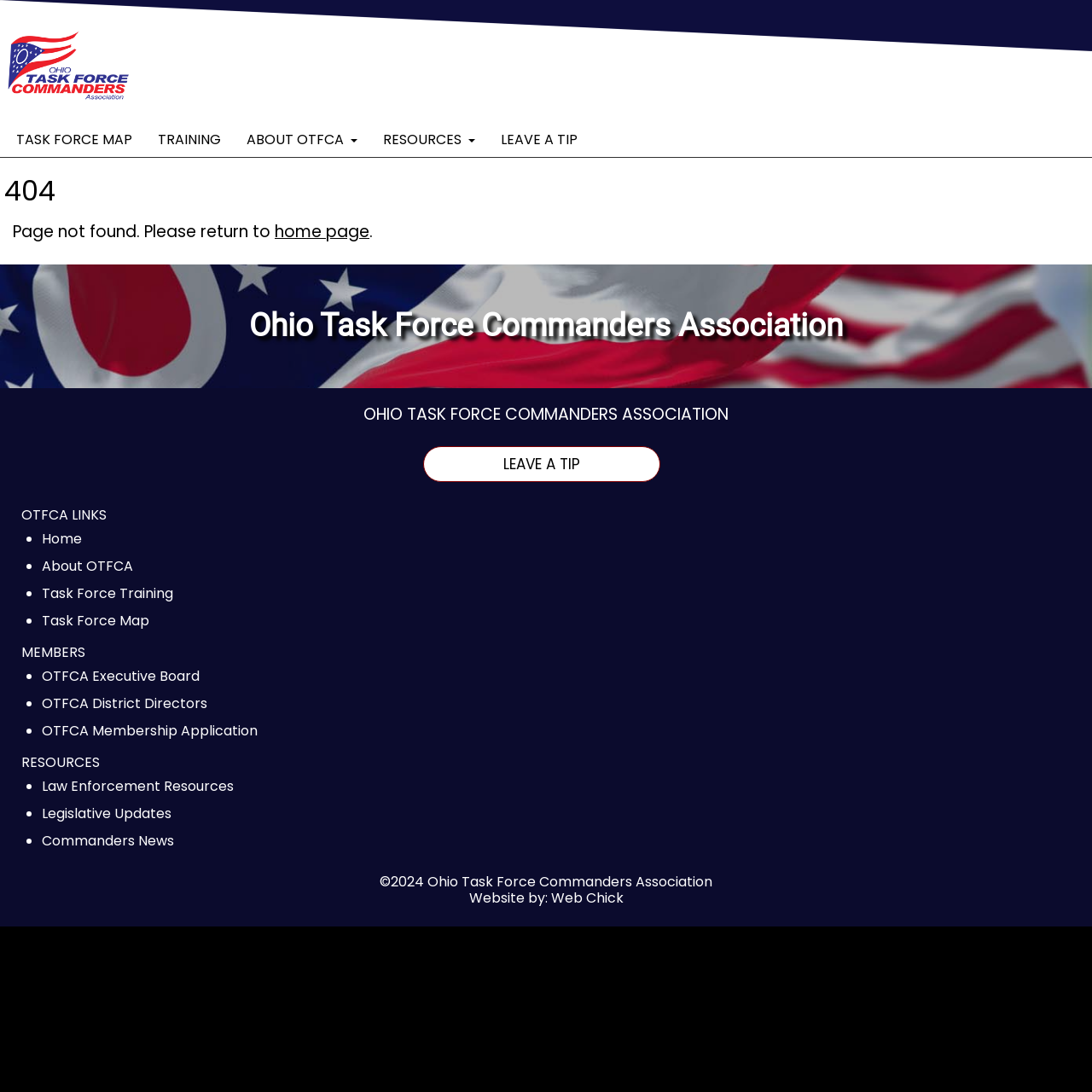Find the bounding box coordinates of the UI element according to this description: "Home".

[0.038, 0.482, 0.075, 0.507]